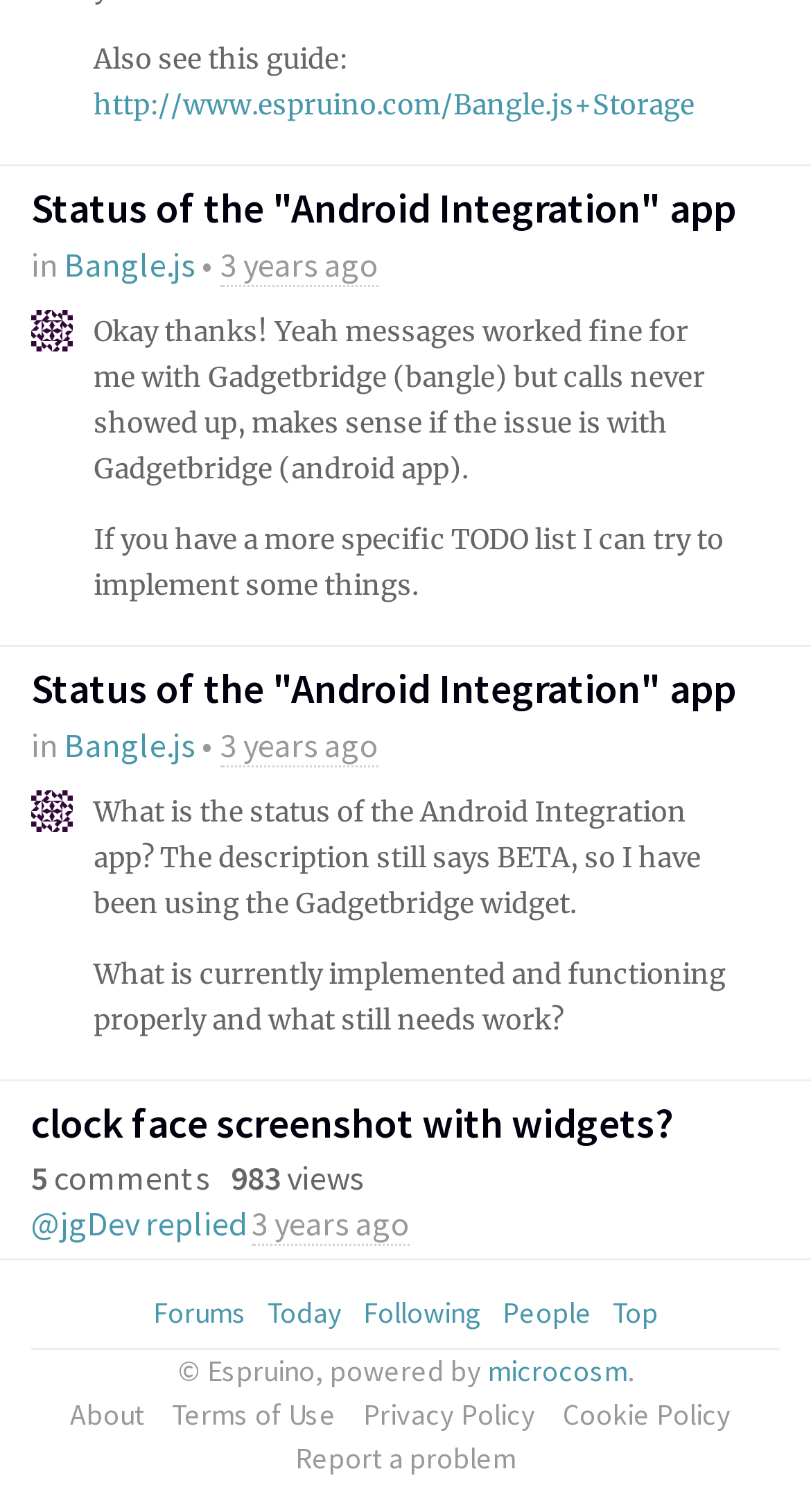Respond to the question below with a single word or phrase:
What is the name of the app mentioned in the post?

Gadgetbridge